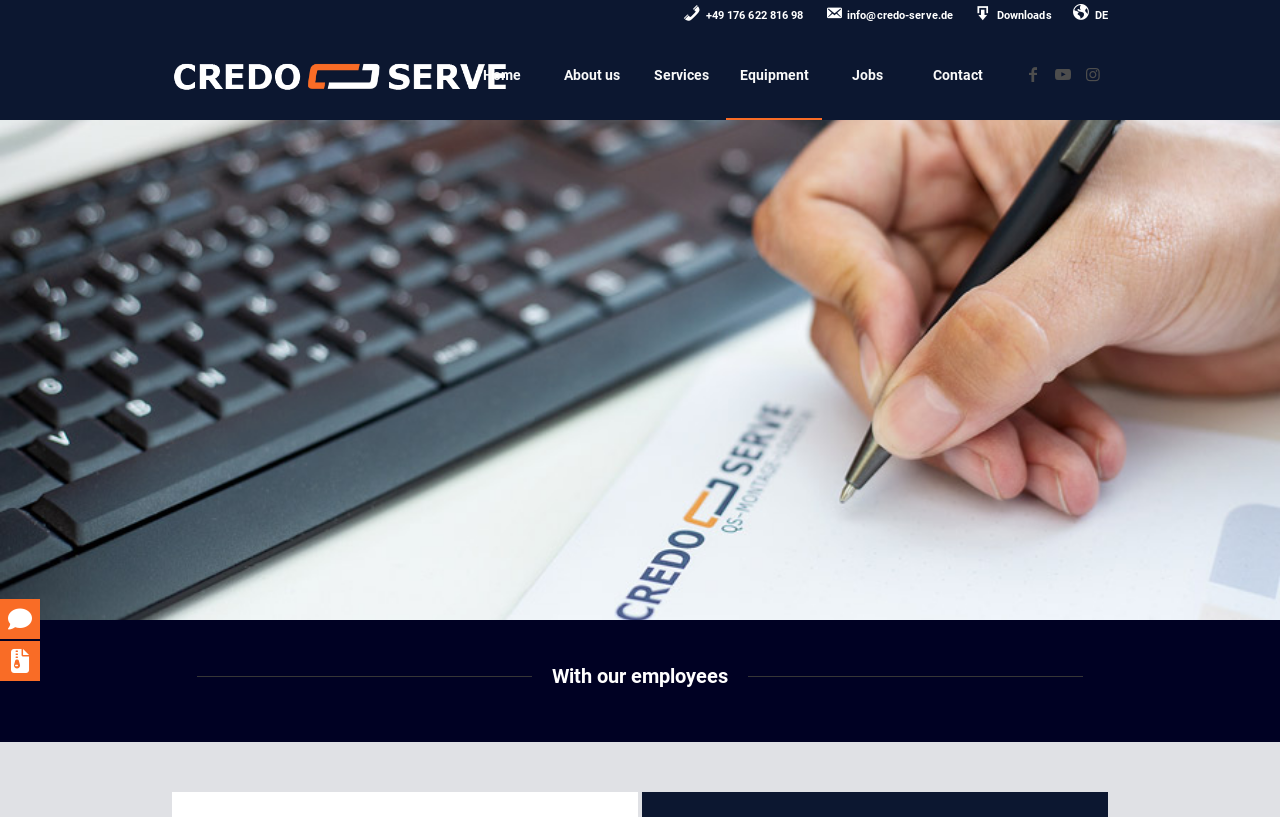Can you specify the bounding box coordinates of the area that needs to be clicked to fulfill the following instruction: "Call the phone number"?

[0.526, 0.012, 0.636, 0.028]